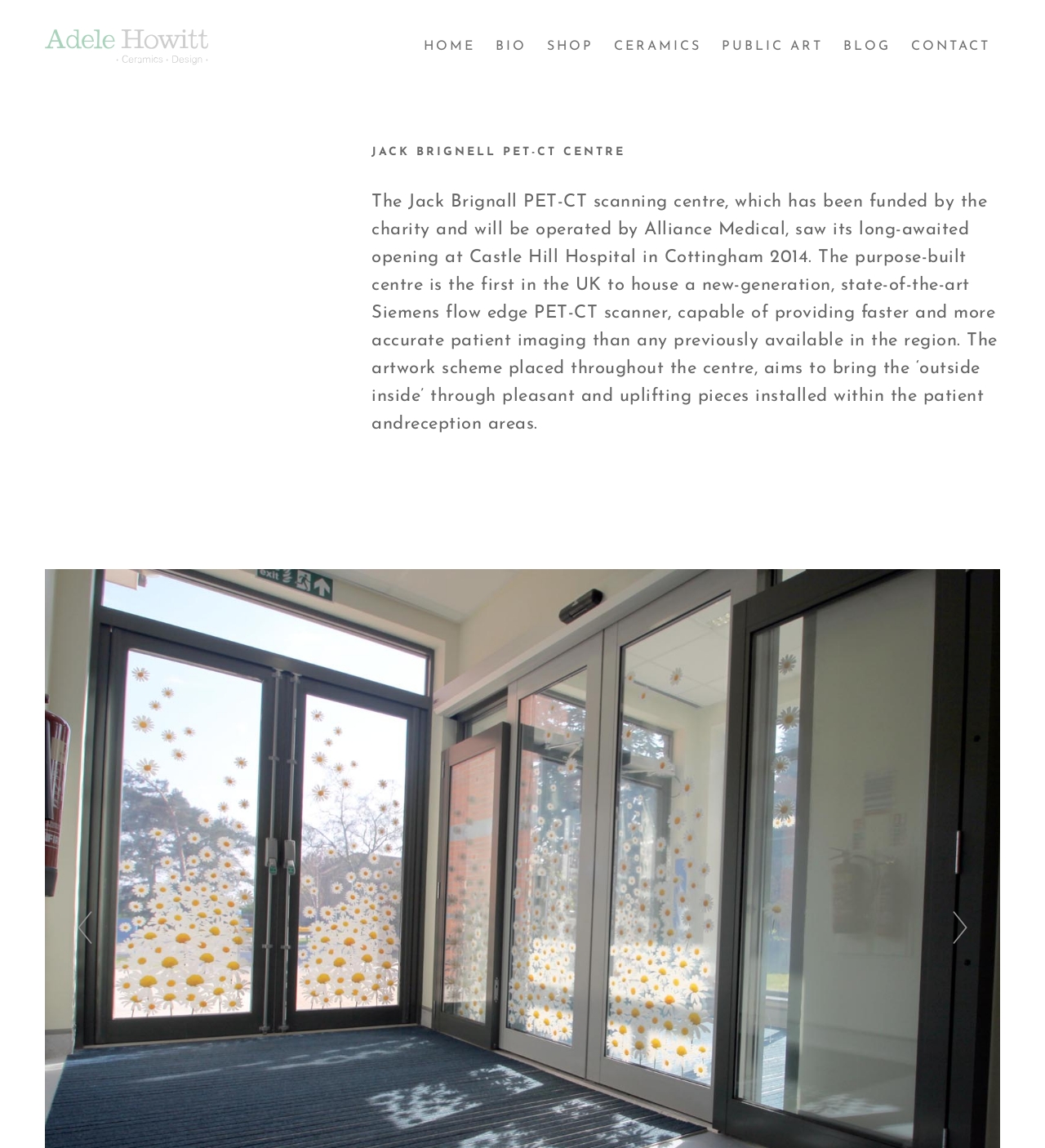Identify the bounding box coordinates for the element you need to click to achieve the following task: "go to HOME page". The coordinates must be four float values ranging from 0 to 1, formatted as [left, top, right, bottom].

[0.395, 0.0, 0.464, 0.082]